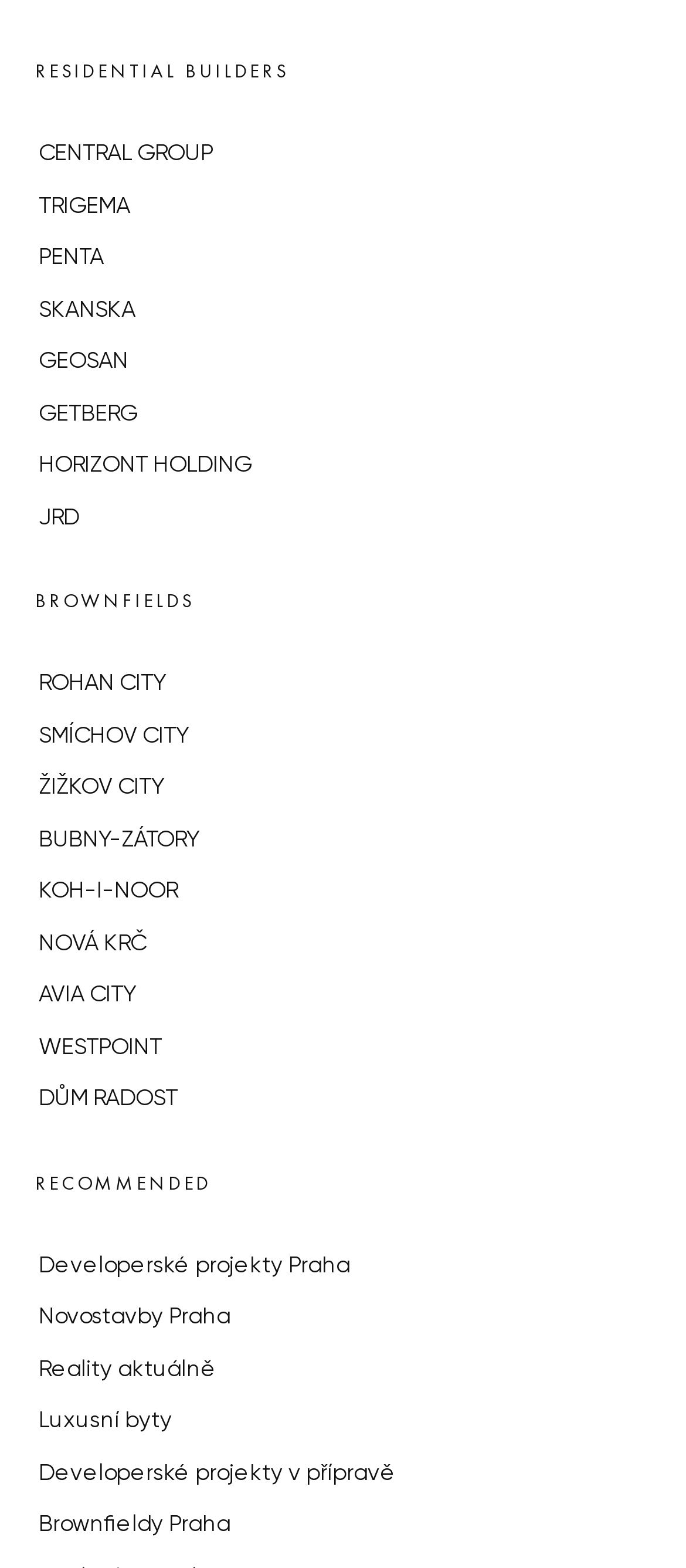Provide a short answer using a single word or phrase for the following question: 
What is the last brownfield listed?

BUBNY-ZÁTORY